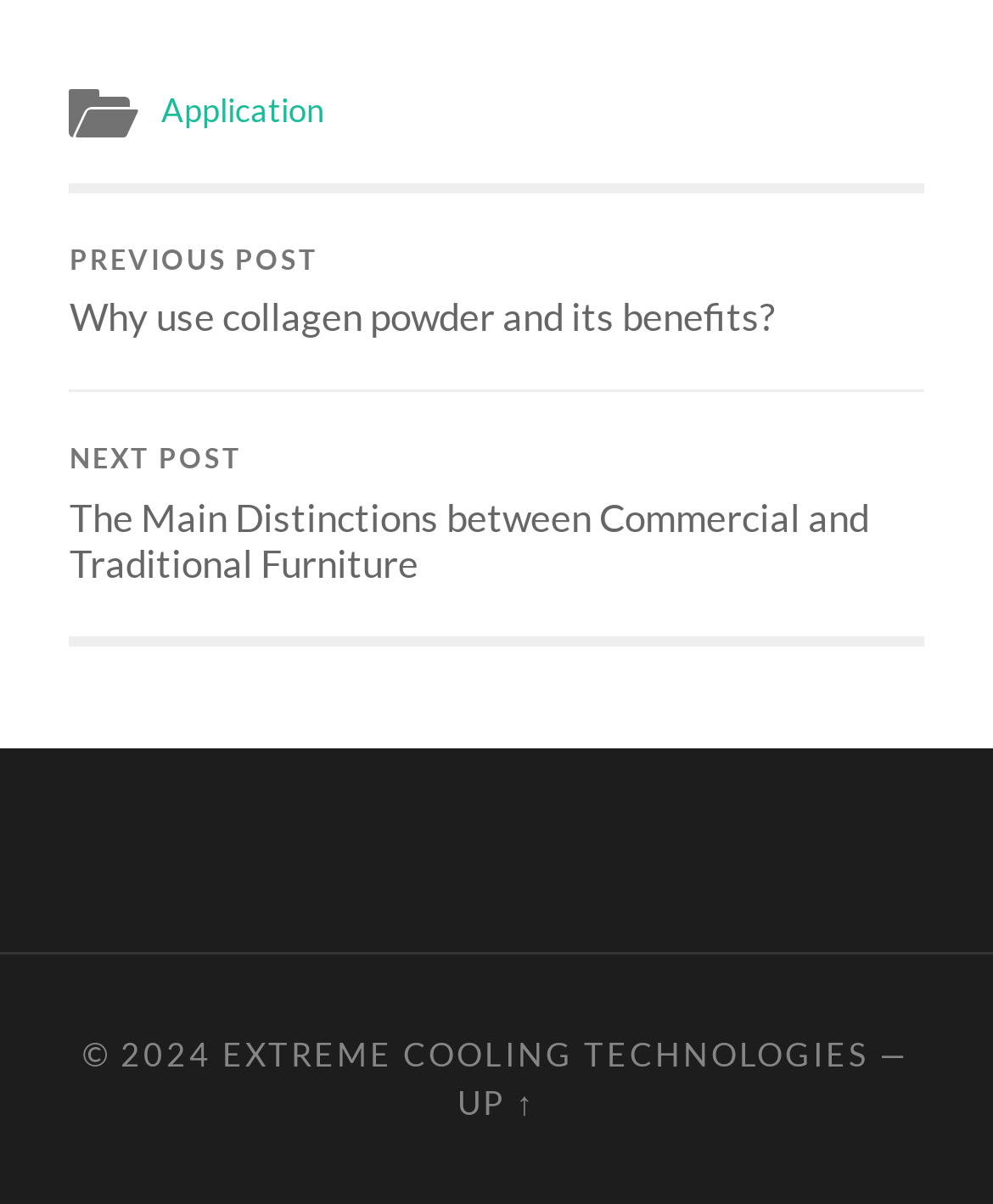Find the bounding box coordinates of the UI element according to this description: "Up ↑".

[0.461, 0.898, 0.539, 0.932]